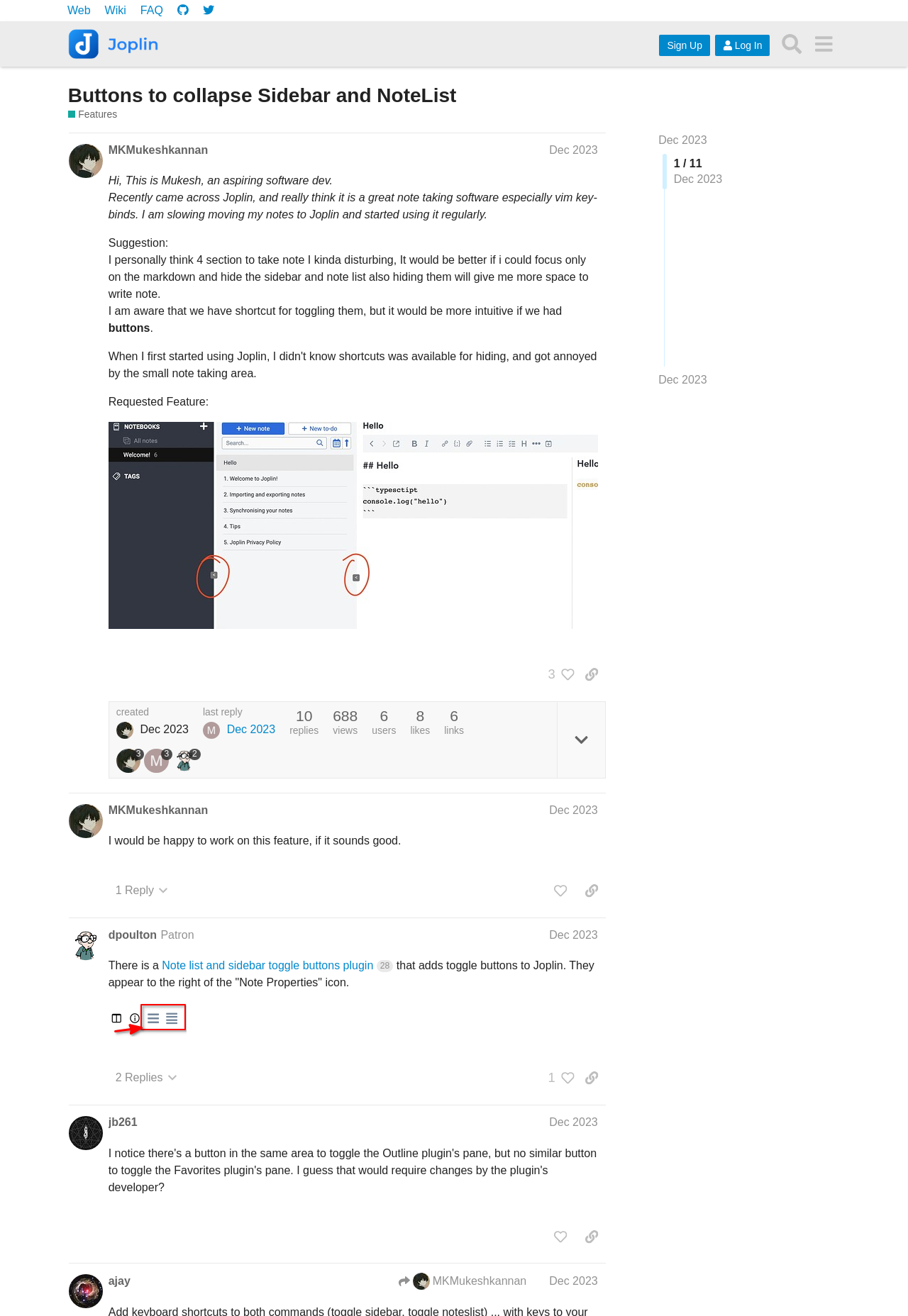Explain in detail what you observe on this webpage.

This webpage is a forum discussion page, specifically a Joplin Forum page. At the top, there is a header section with a link to "Joplin Forum" accompanied by an image, and buttons to "Sign Up", "Log In", "Search", and a menu button. Below the header, there is a heading that reads "Buttons to collapse Sidebar and NoteList" with a link to the same title.

The main content of the page is divided into three sections, each representing a post from different users. The first post is from "MKMukeshkannan" and has a heading with the user's name and the date "Dec 2023". The post contains a brief introduction, followed by a suggestion to add buttons to collapse the sidebar and note list in Joplin, a note-taking software. The user also shares a screenshot of their idea.

The second post is also from "MKMukeshkannan" and has a similar structure to the first post. The user expresses their willingness to work on the suggested feature.

The third post is from "dpoulton" and has a heading with the user's name, the title "Patron", and the date "Dec 2023". The post mentions a plugin that adds toggle buttons to Joplin and provides a brief description of the plugin.

Each post has various buttons and links, such as "like this post", "copy a link to this post to clipboard", and "replies". There are also indicators showing the number of replies, views, users, likes, and links for each post.